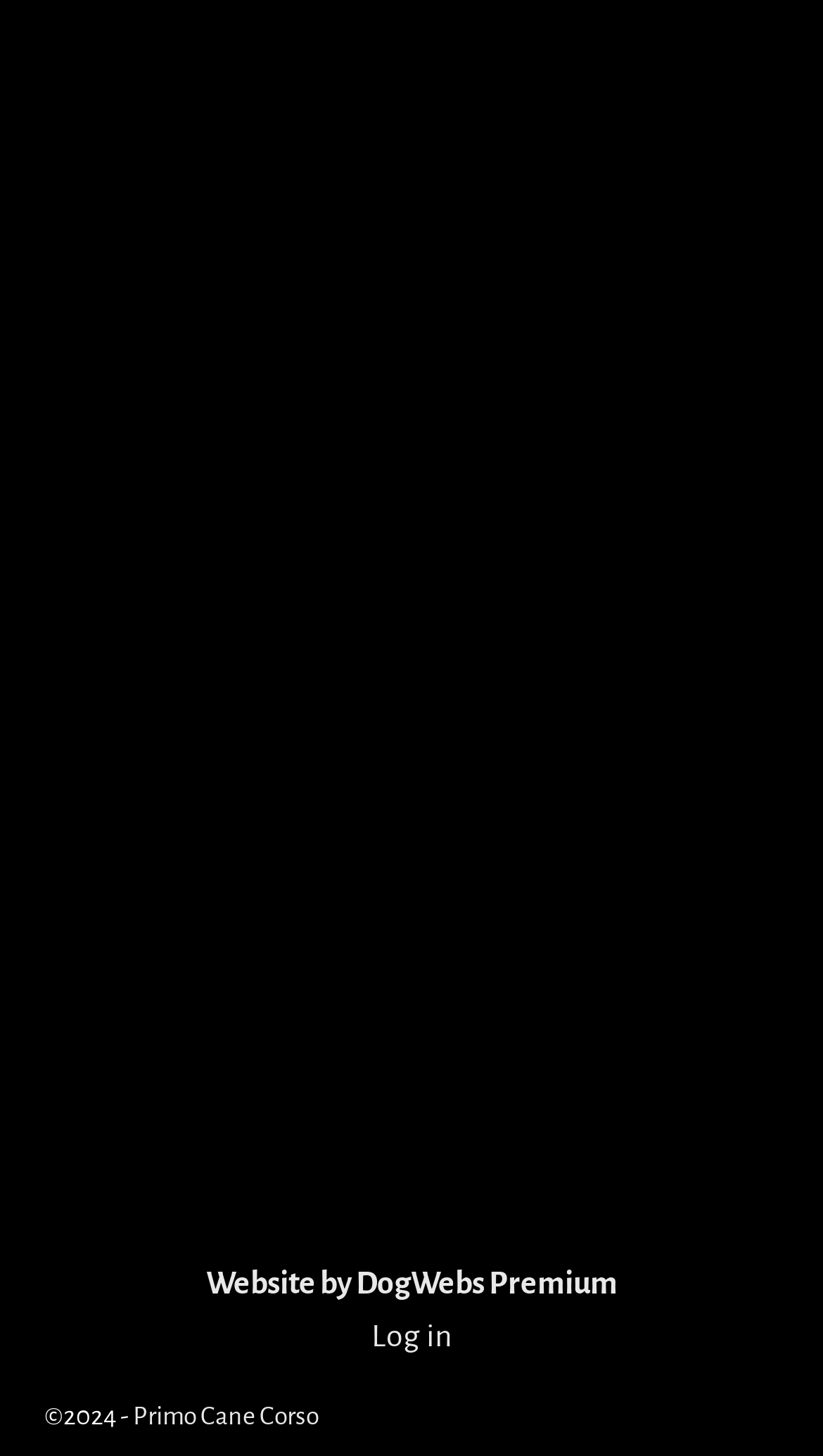Ascertain the bounding box coordinates for the UI element detailed here: "Custom Printed Boxes". The coordinates should be provided as [left, top, right, bottom] with each value being a float between 0 and 1.

None